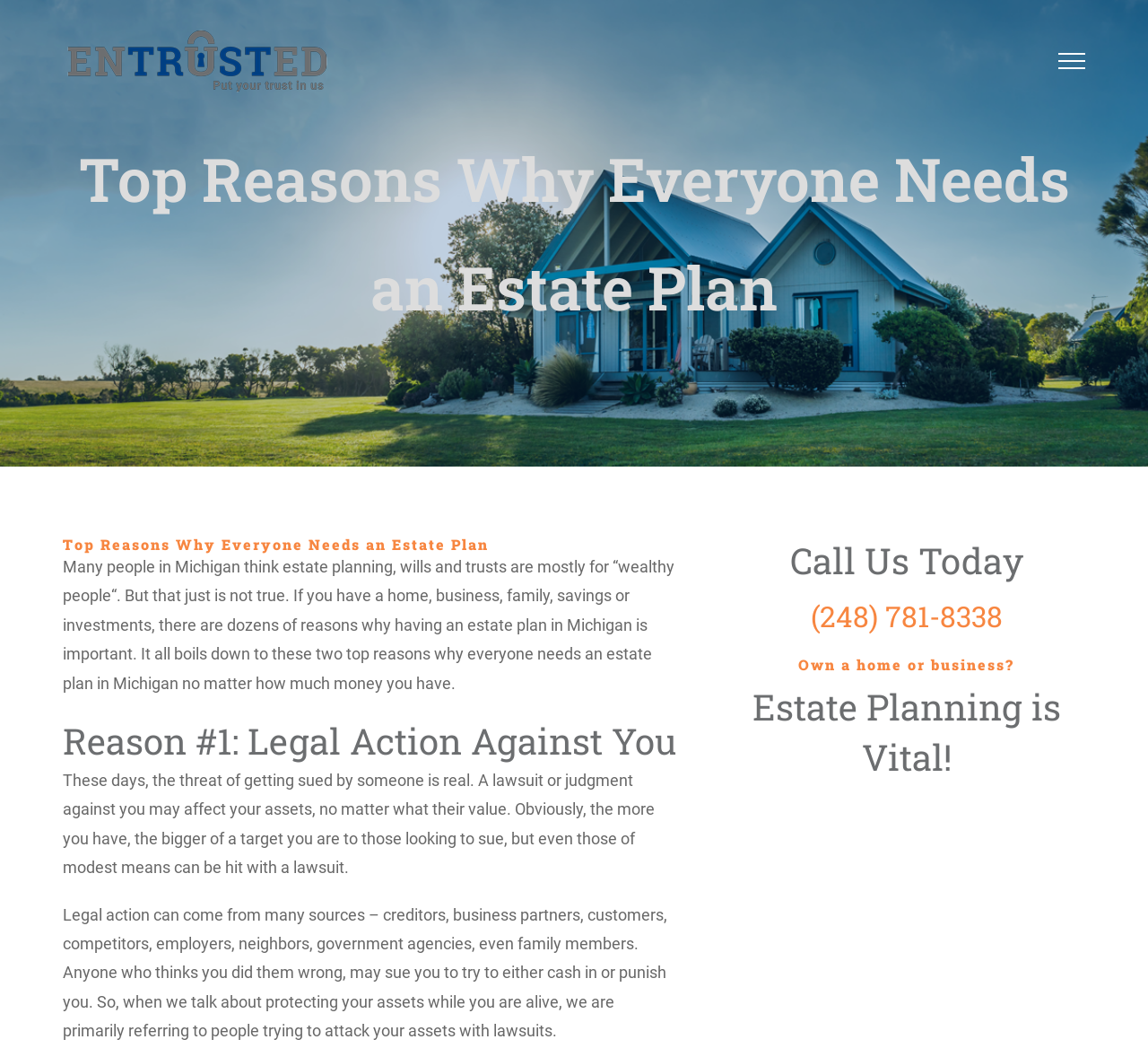Generate a thorough caption that explains the contents of the webpage.

This webpage is about estate planning, specifically highlighting the importance of having an estate plan in Michigan. At the top, there is a logo of Entrusted Estate, and a toggle menu button is located at the top right corner. 

Below the logo, there is a page title bar that spans the entire width of the page. Within this bar, there are two headings with the same text, "Top Reasons Why Everyone Needs an Estate Plan", one above the other. 

Following the page title bar, there is a block of text that explains why having an estate plan is crucial, regardless of one's wealth. This text is divided into several paragraphs, with headings "Reason #1: Legal Action Against You" and "Call Us Today" separating the paragraphs. 

To the right of the main text, there are several headings and links, including "Own a home or business?", "Estate Planning is Vital!", and a phone number "(248) 781-8338". 

Further down the page, there are three short sentences, "Do it for you.", "Do it for them.", and "Preserve your assets & wealth for your family.", followed by "Do it Today!". 

In the lower section of the page, there is a heading "Got Questions?" and a separator line below it. This section provides information about the estate planning services offered by Entrusted Estate and Asset Protection, PC, including their address, phone number, and social media links. 

There is also a call-to-action button "REQUEST INFORMATION" and a link to "SCHEDULE FREE CONSULTATION" at the bottom of the page, encouraging visitors to take action.